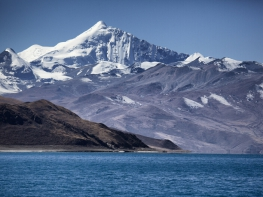What type of peaks are visible in the background?
From the details in the image, answer the question comprehensively.

The caption describes the background of the image, stating that majestic snow-capped peaks rise dramatically, which implies that the peaks visible in the background are snow-capped.